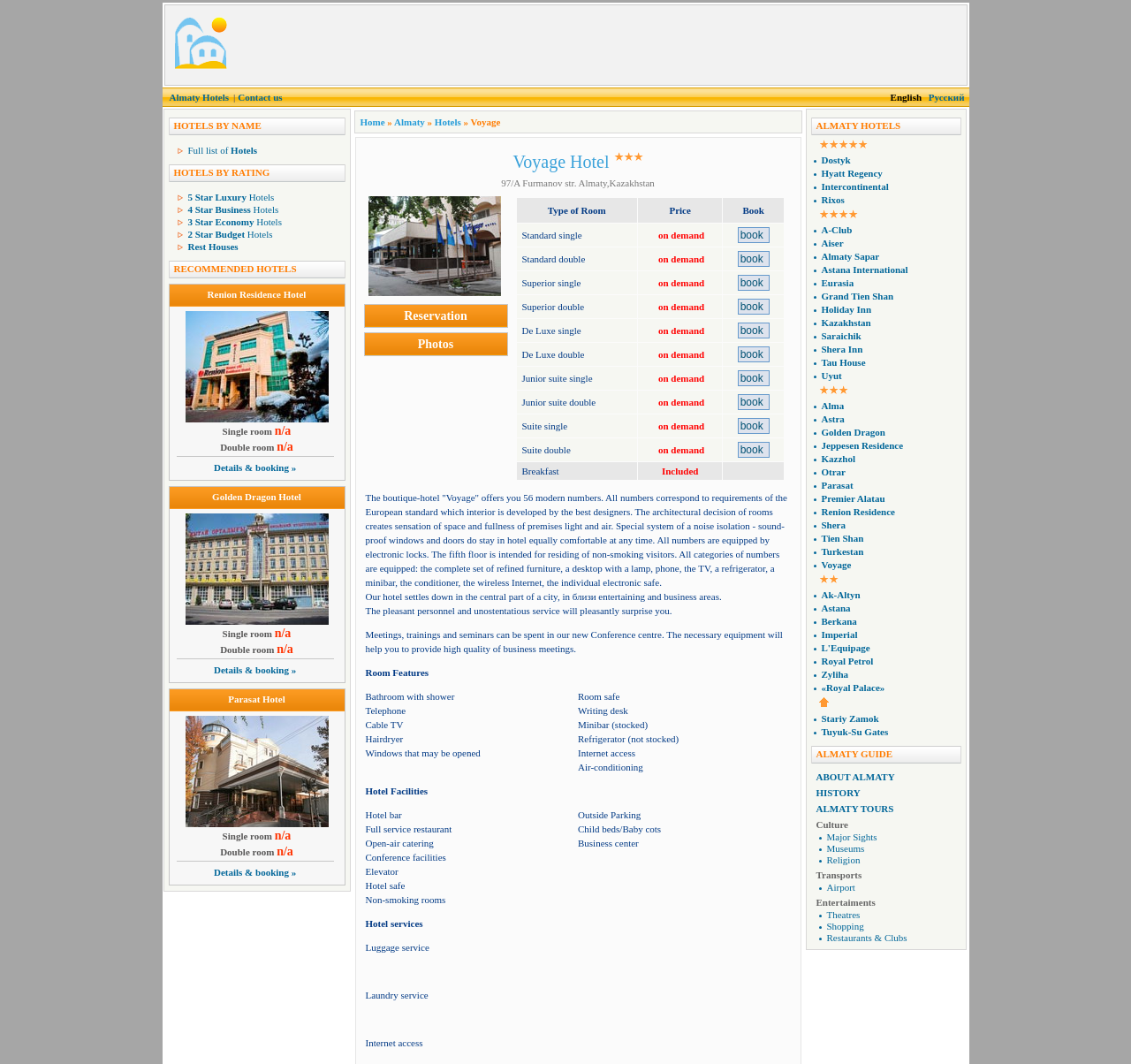Locate the bounding box coordinates of the element you need to click to accomplish the task described by this instruction: "Go to the 'Home' page".

[0.318, 0.11, 0.34, 0.12]